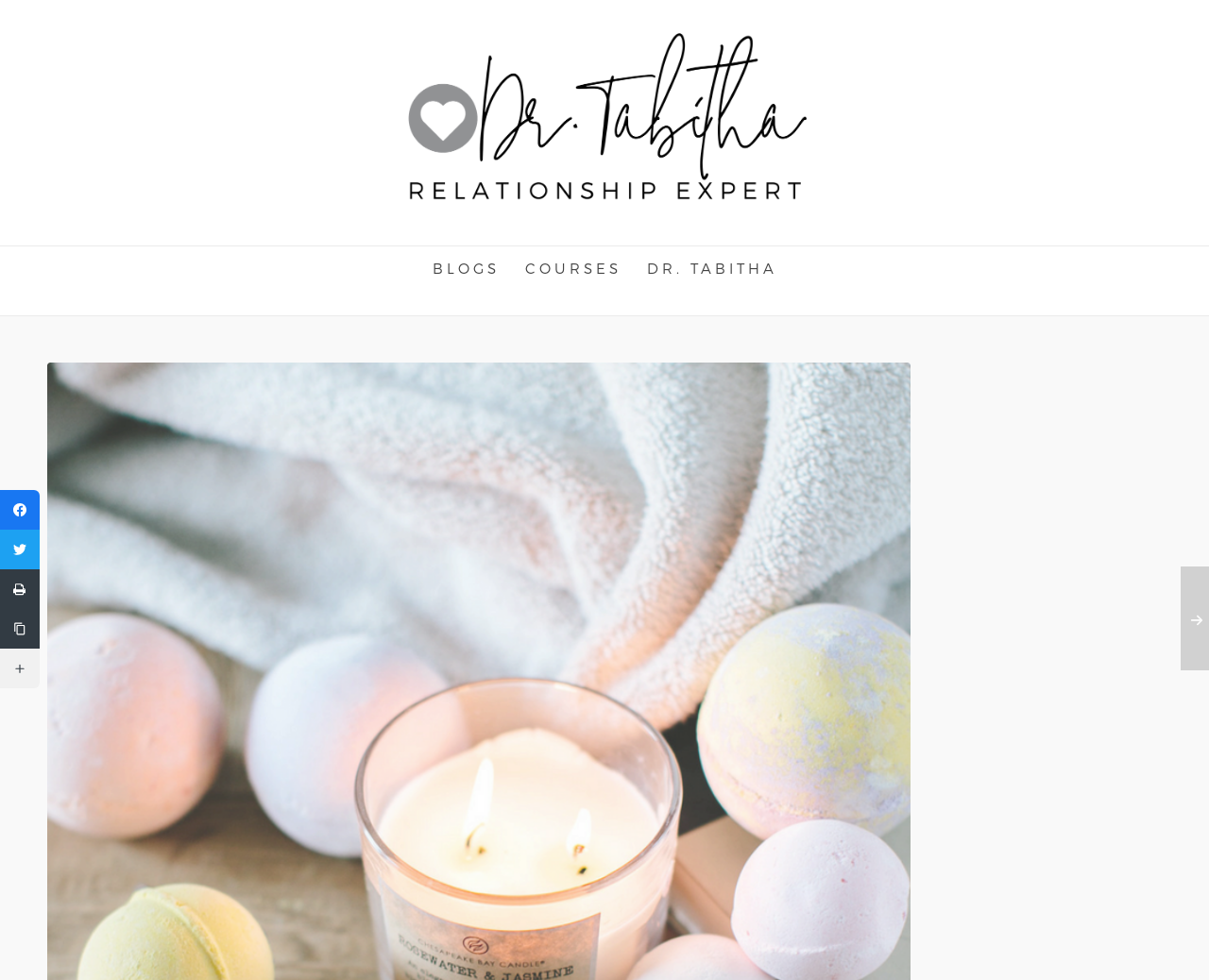Provide a brief response to the question below using a single word or phrase: 
What is the image located at the top of the webpage?

Dr. Tabitha's image